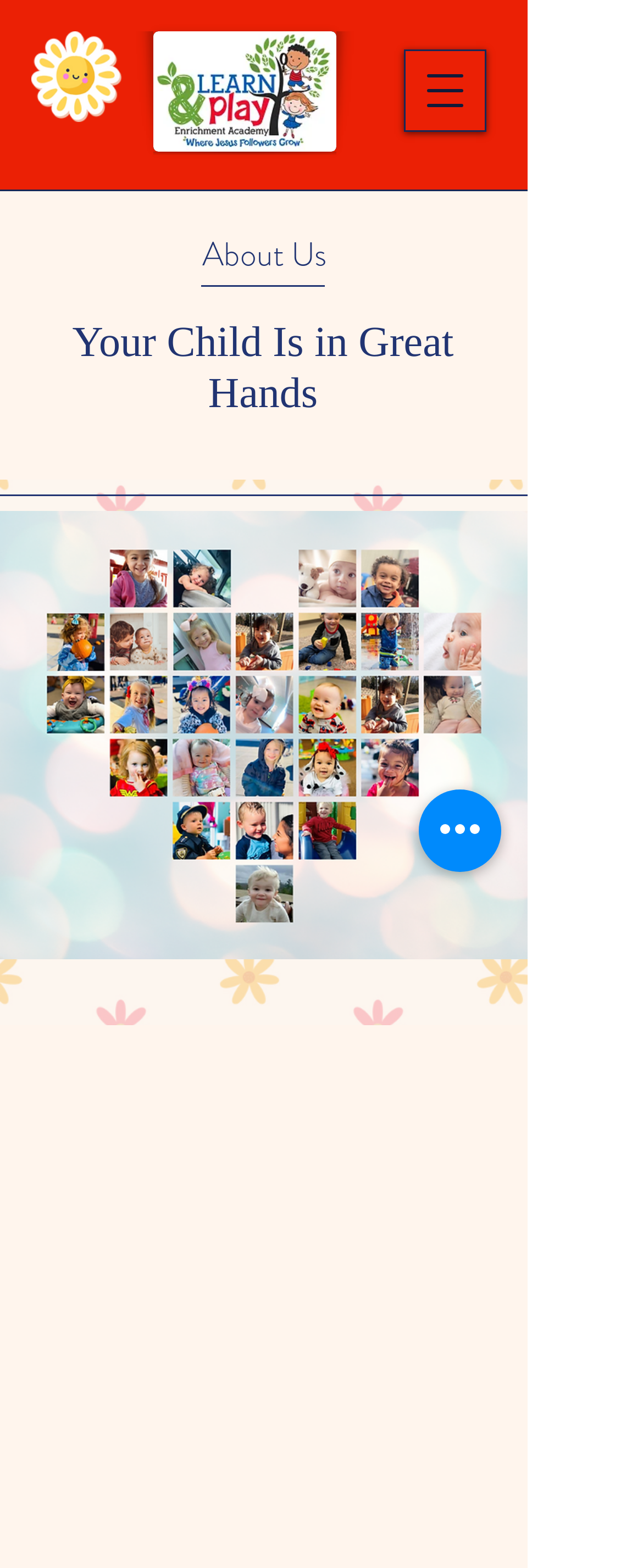What is the vision of the academy?
Based on the image, answer the question in a detailed manner.

Although there is a heading element 'Vision Statement', the corresponding text element does not provide a clear vision statement. Therefore, I cannot determine the vision of the academy based on the provided information.